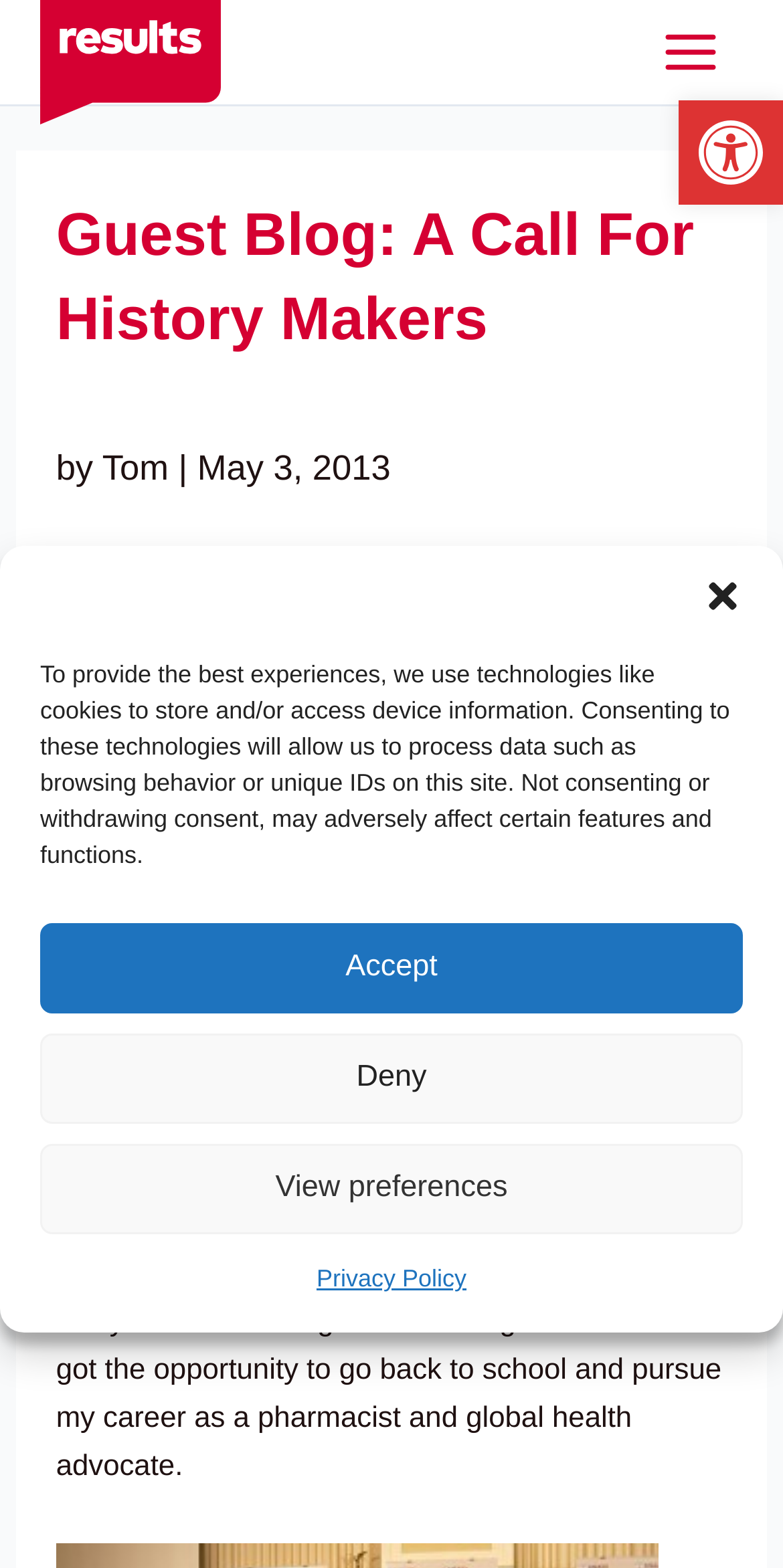Determine the bounding box for the described HTML element: "Deny". Ensure the coordinates are four float numbers between 0 and 1 in the format [left, top, right, bottom].

[0.051, 0.659, 0.949, 0.717]